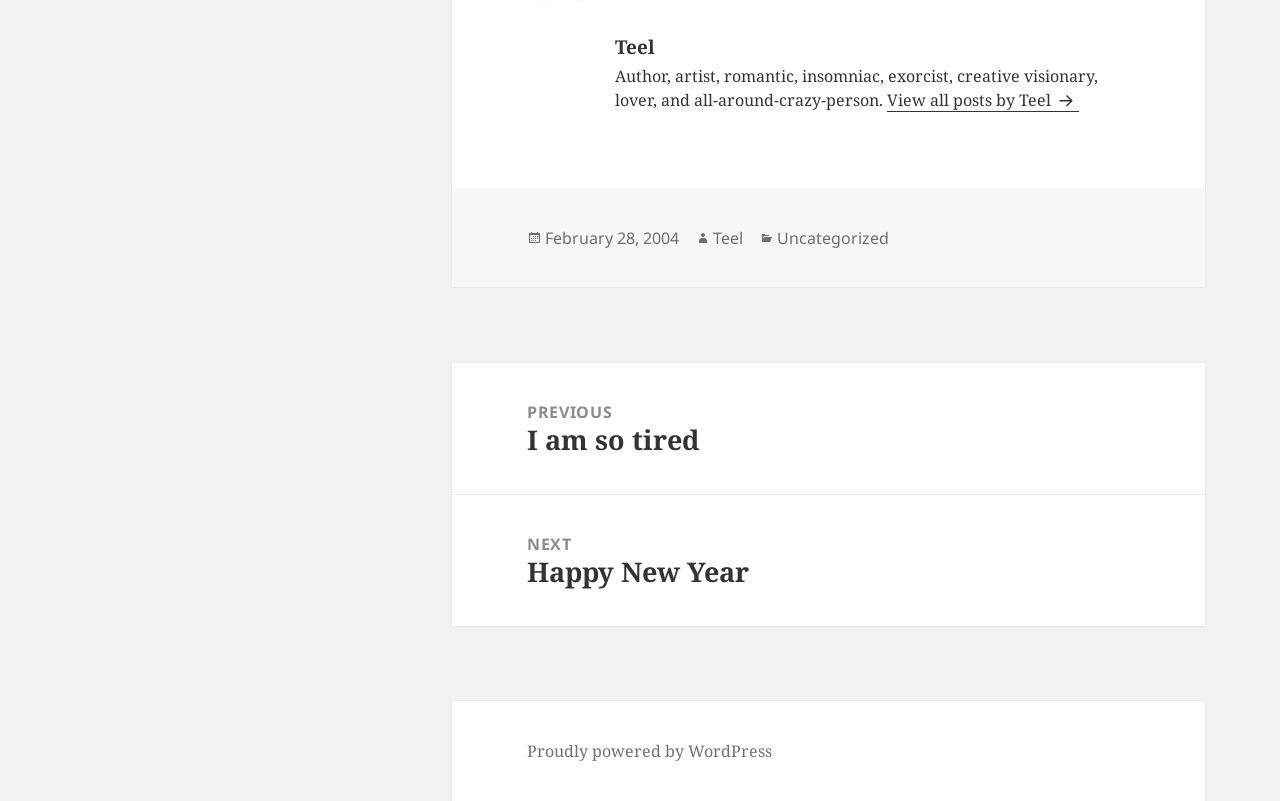Identify the bounding box coordinates for the UI element described as follows: "Teel". Ensure the coordinates are four float numbers between 0 and 1, formatted as [left, top, right, bottom].

[0.557, 0.283, 0.58, 0.312]